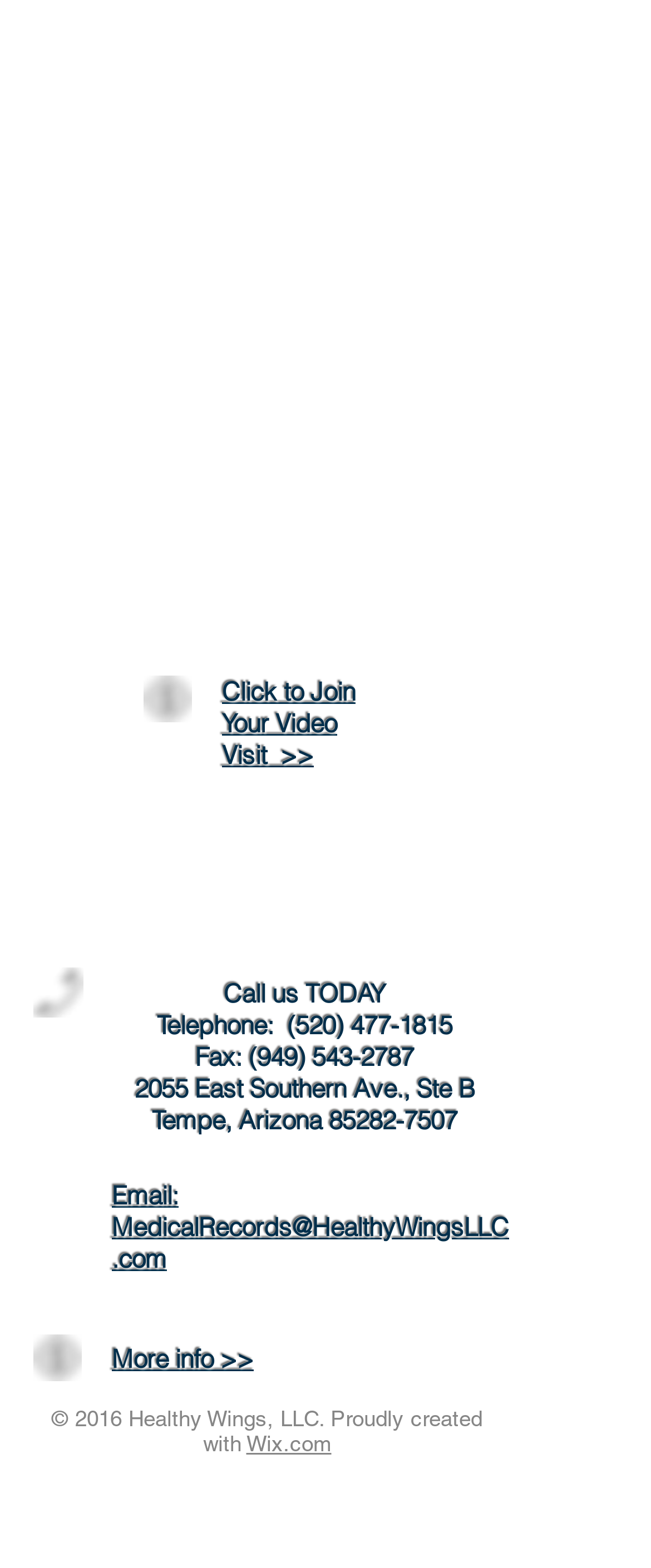Give a one-word or one-phrase response to the question: 
What is the website platform used to create this website?

Wix.com